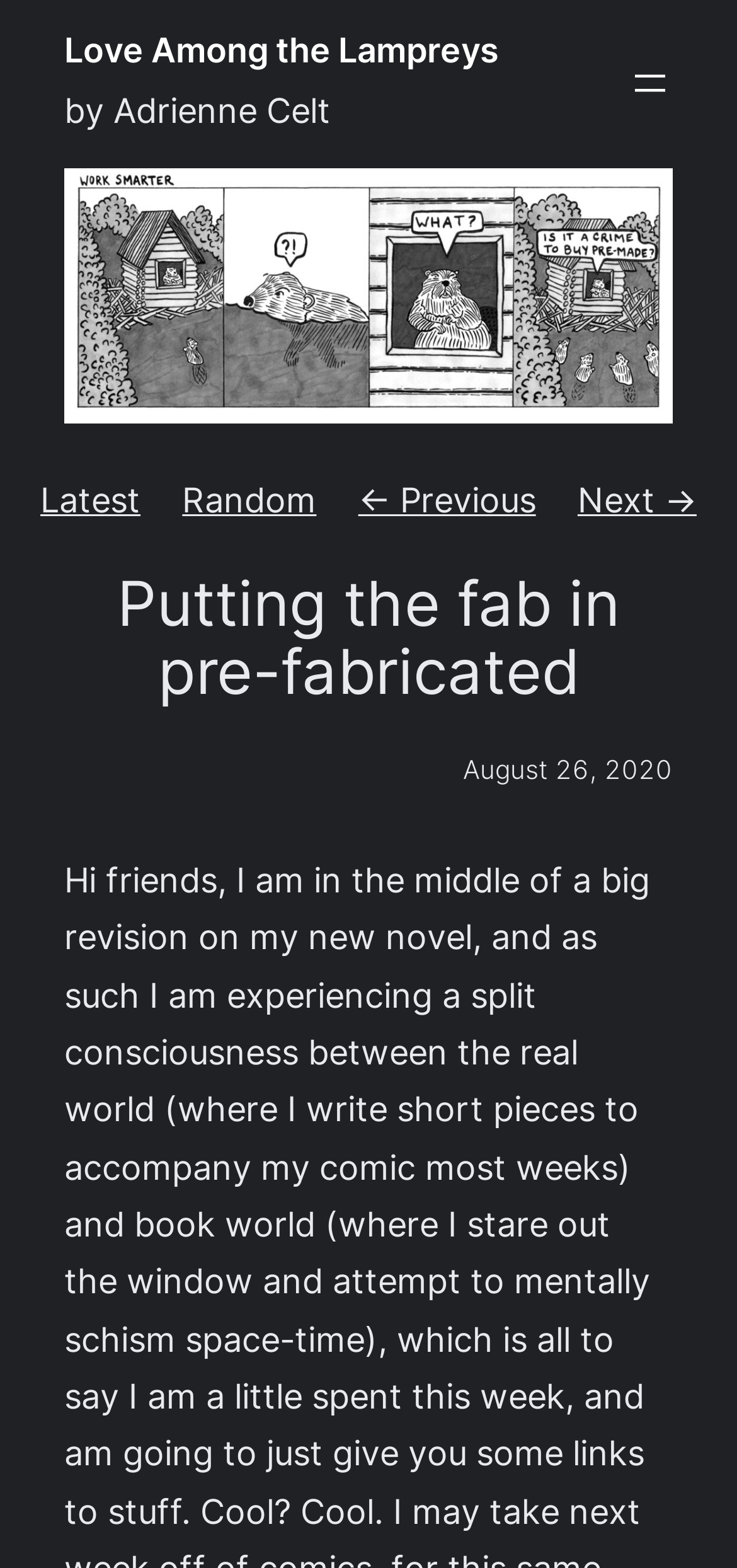What is the headline of the webpage?

Love Among the Lampreys